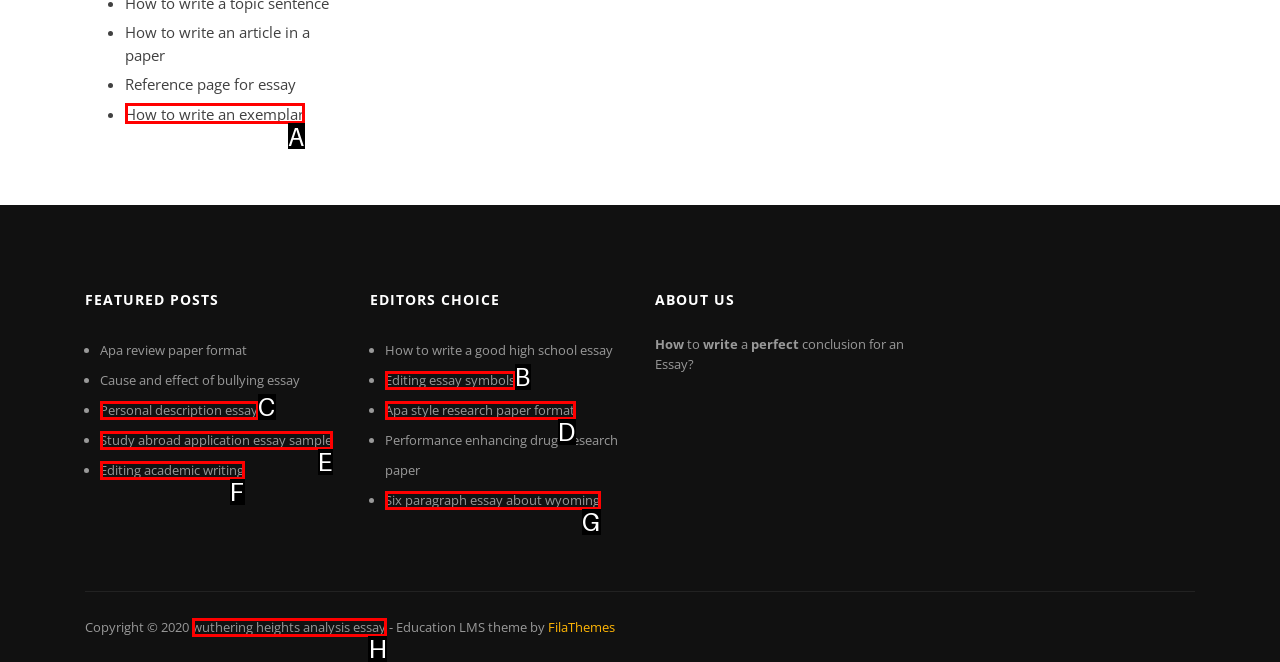To complete the task: Click on 'wuthering heights analysis essay', which option should I click? Answer with the appropriate letter from the provided choices.

H